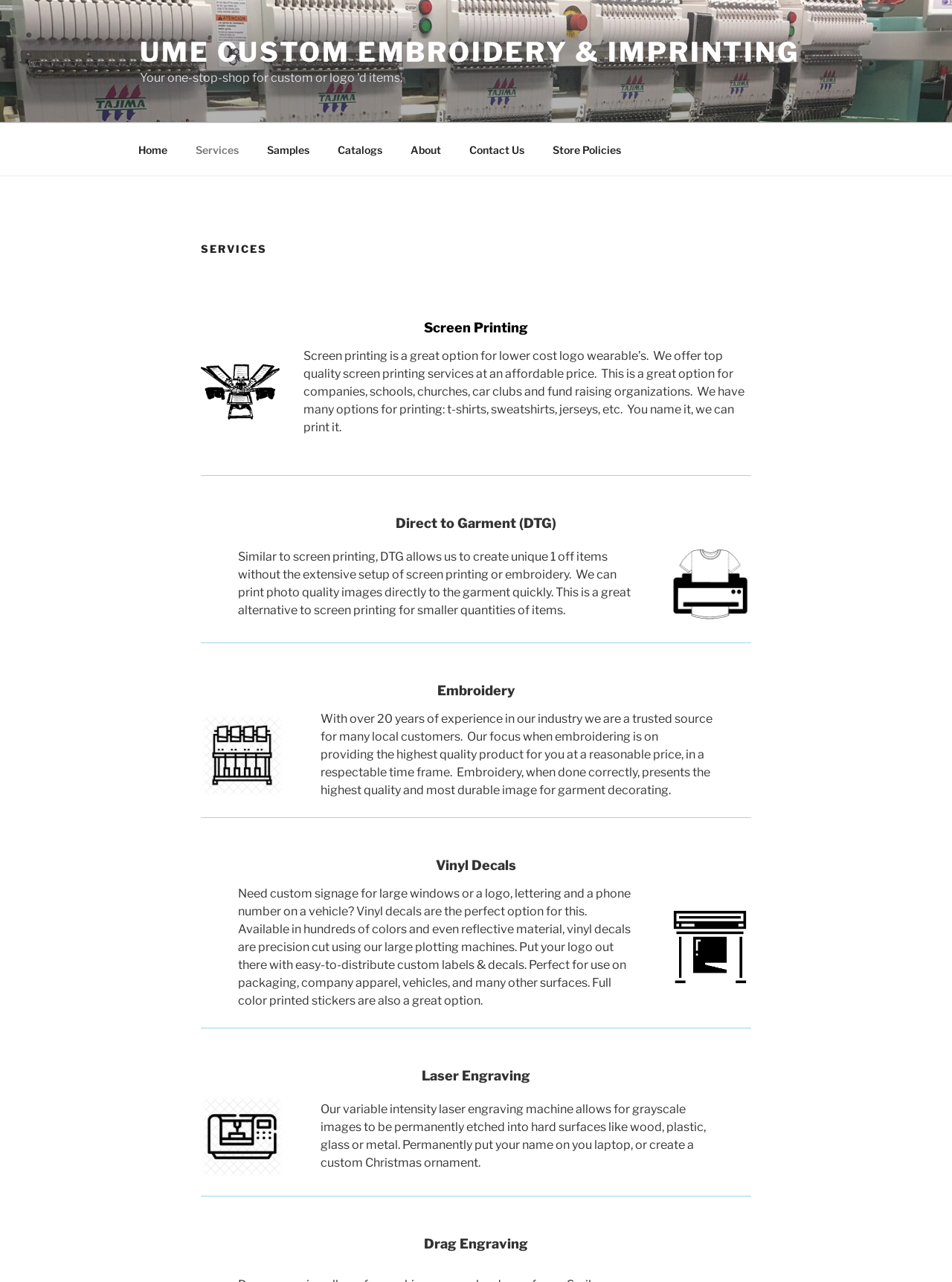Answer the question with a single word or phrase: 
What is the purpose of Laser Engraving?

Permanently etch images into hard surfaces